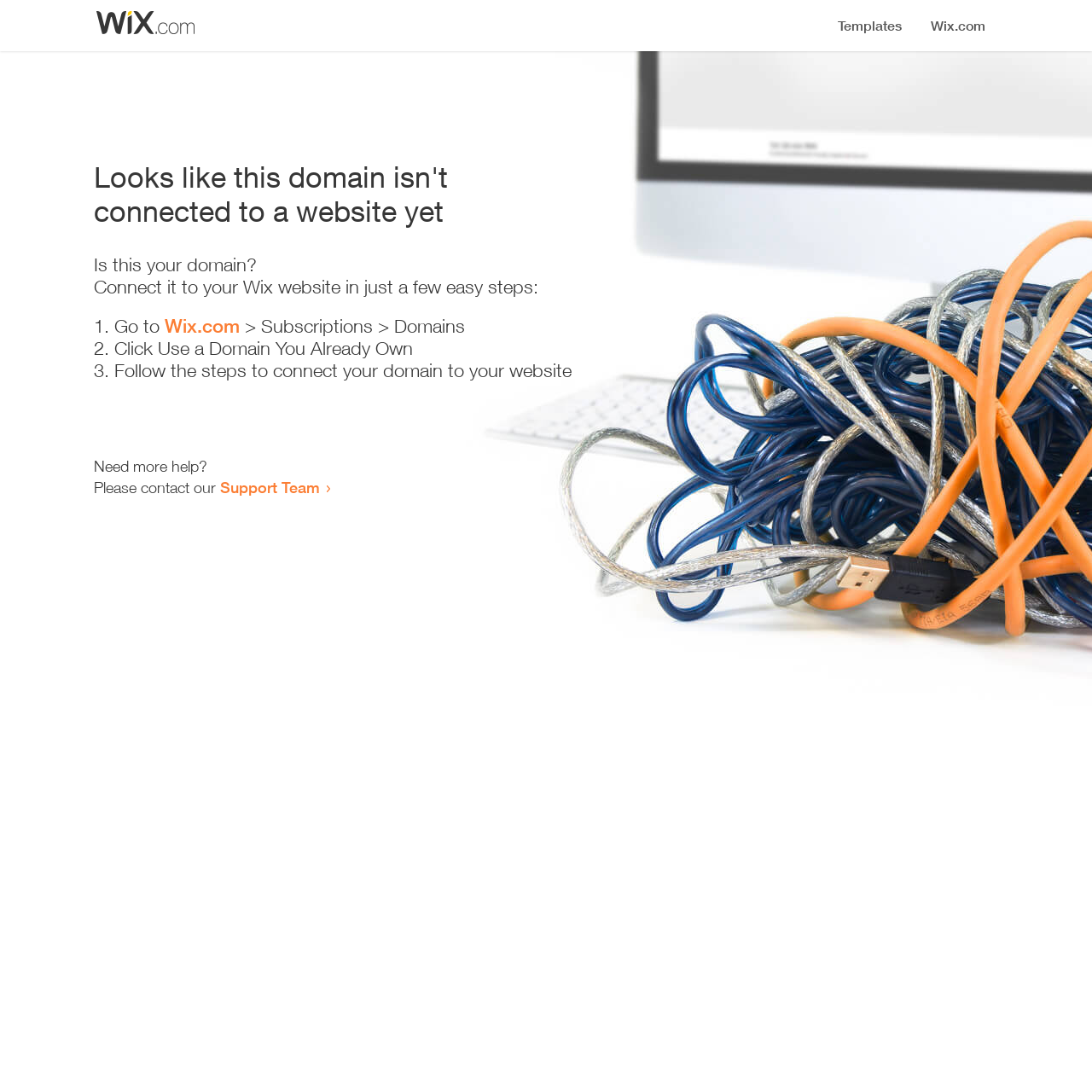Offer a comprehensive description of the webpage’s content and structure.

The webpage appears to be an error page, indicating that a domain is not connected to a website yet. At the top, there is a small image, followed by a heading that states the error message. Below the heading, there is a series of instructions to connect the domain to a Wix website. The instructions are presented in a step-by-step format, with three numbered list items. Each list item contains a brief description of the action to take, with a link to Wix.com in the first step. 

To the right of the instructions, there is a small section that offers additional help, with a link to the Support Team. The overall layout is simple and easy to follow, with clear headings and concise text.